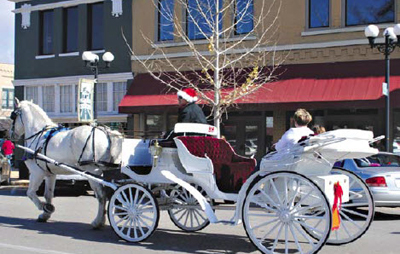Generate a detailed caption that describes the image.

The image captures a charming scene from a festive winter event, featuring a white horse-drawn carriage elegantly transporting visitors in a picturesque setting. The carriage is adorned with red and white accents, adding a festive touch to the scene. Notably, one rider is dressed in a Santa hat, enhancing the holiday spirit, while a child sits beside them, both presumably enjoying a joyful outing. The backdrop showcases a beautifully maintained historical building with large windows, flanked by vintage-style street lamps, underscoring the quaint atmosphere of the occasion. This scene is likely part of the 26th Annual Christmas Open House, a community celebration inviting families to partake in unique shopping, festive activities, and holiday cheer. The event is packed with seasonal excitement, including opportunities for children to engage with Santa Claus.